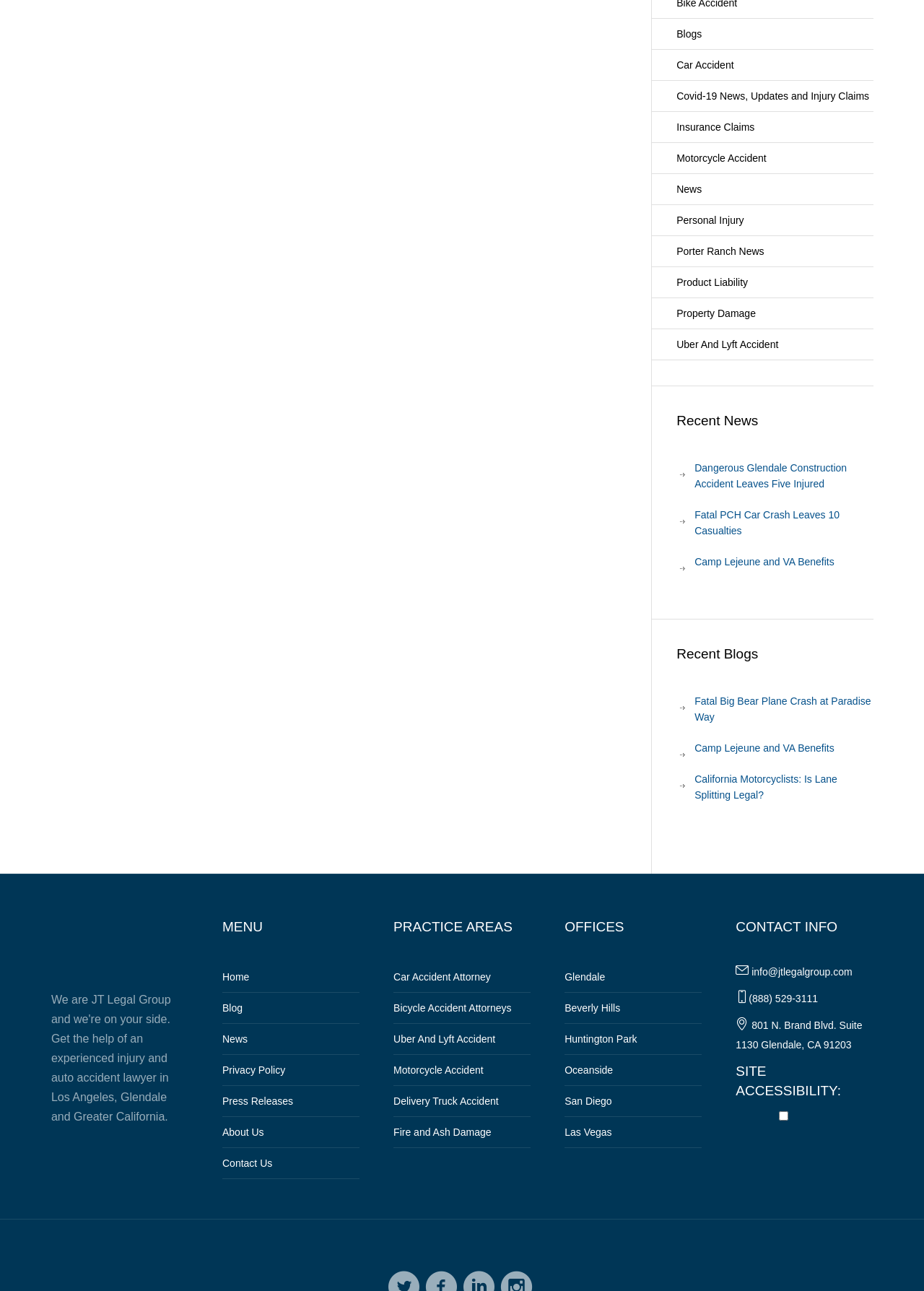Pinpoint the bounding box coordinates of the clickable area needed to execute the instruction: "Contact via email". The coordinates should be specified as four float numbers between 0 and 1, i.e., [left, top, right, bottom].

[0.81, 0.748, 0.922, 0.757]